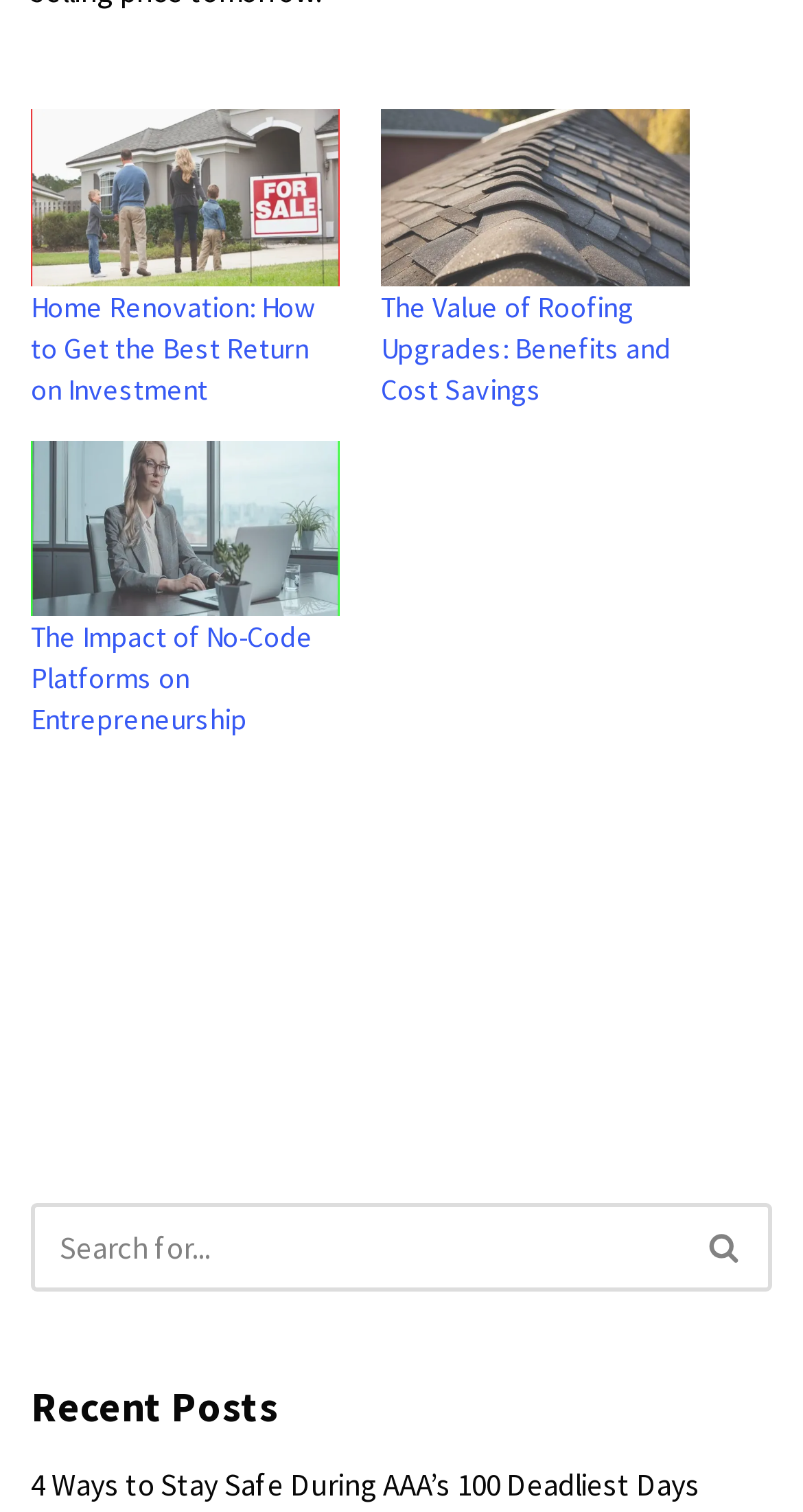How many images are on the webpage?
Answer the question based on the image using a single word or a brief phrase.

5